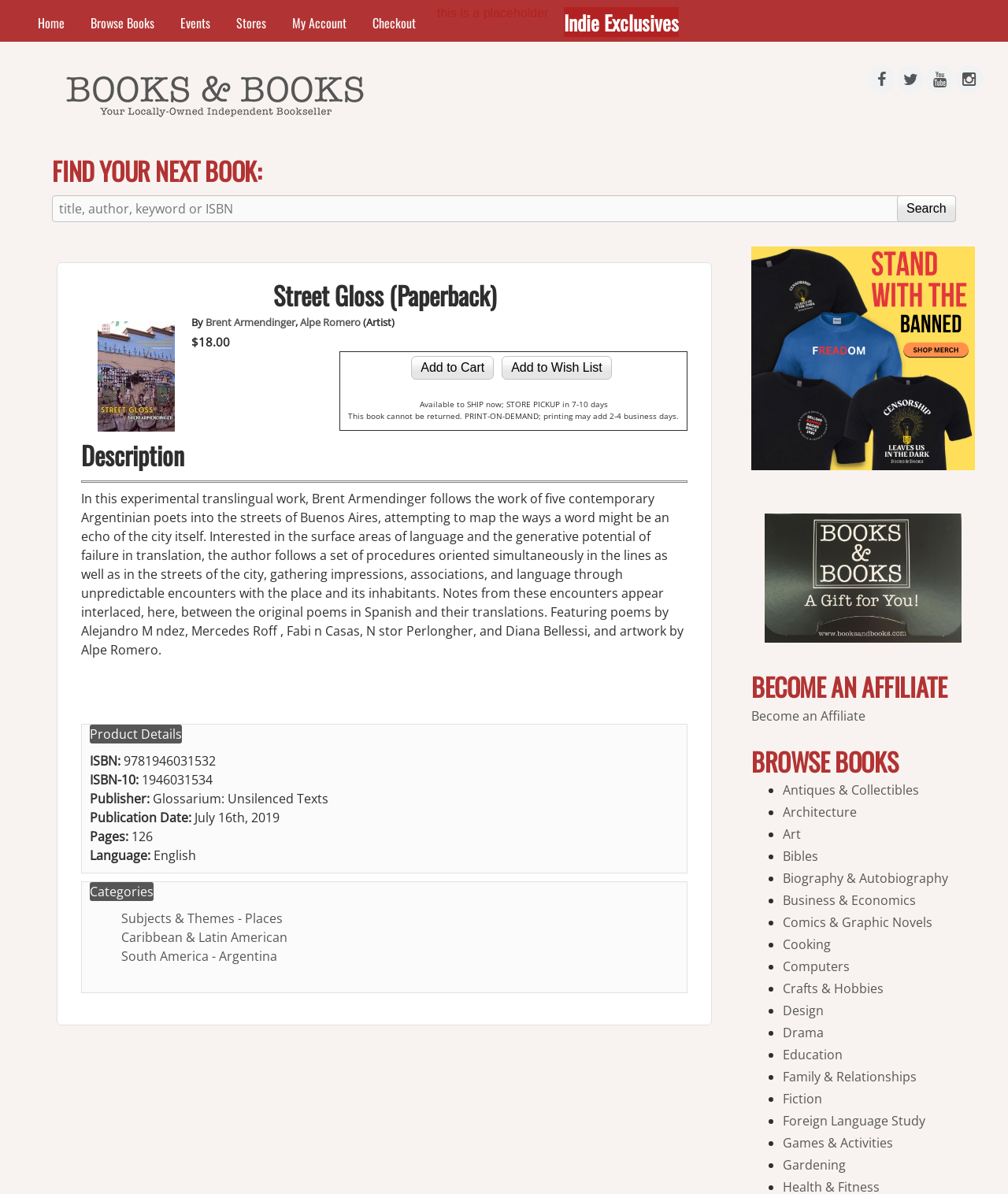What is the publication date of the book?
Carefully analyze the image and provide a thorough answer to the question.

I found the publication date of the book by looking at the static text element with the text 'July 16th, 2019' which is located in the 'Product Details' section.